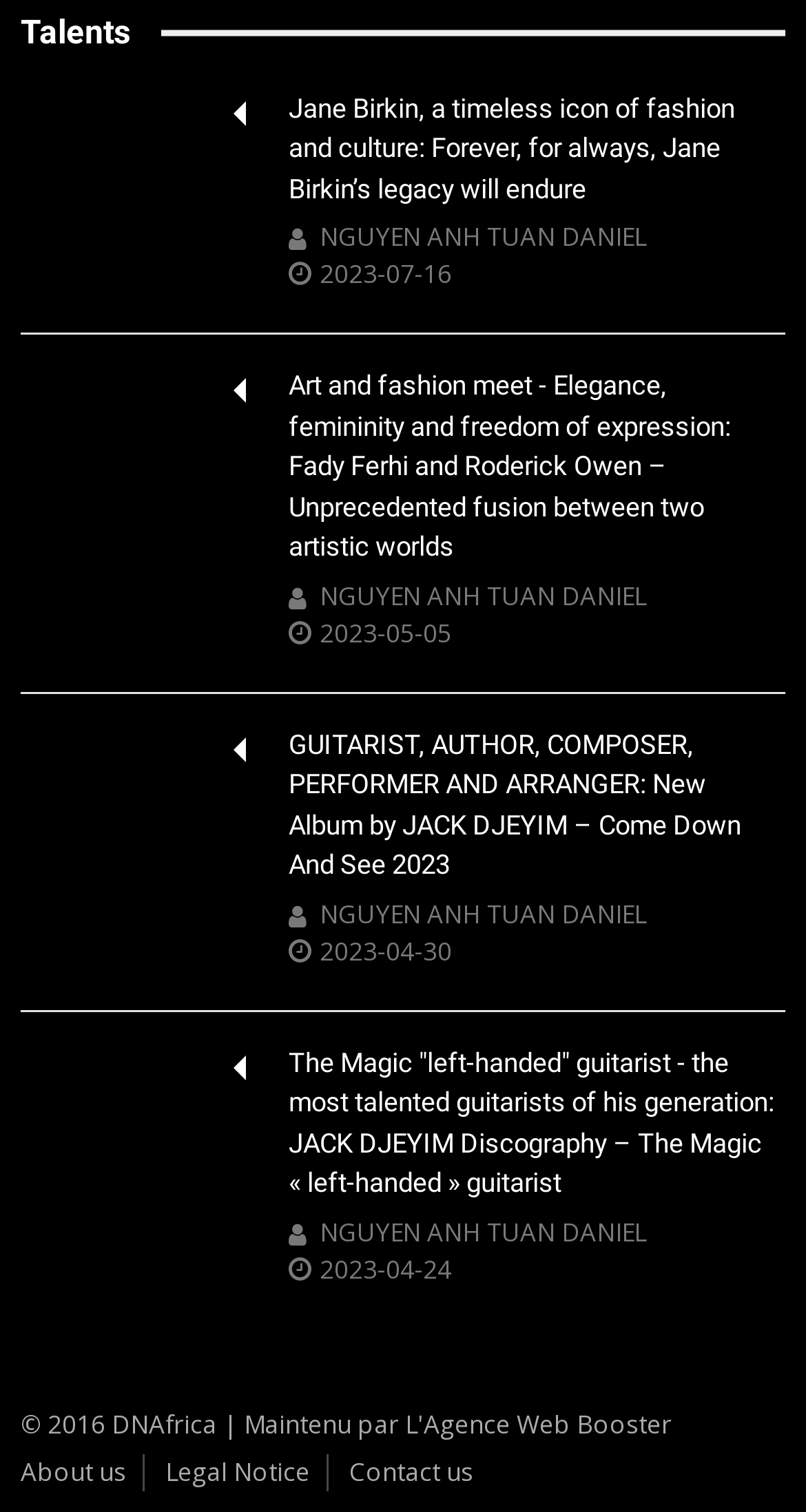Find the bounding box coordinates for the area that must be clicked to perform this action: "Read about NTA is a platform where fashion, diplomacy, and the valorization of African textiles converge".

[0.026, 0.145, 0.927, 0.184]